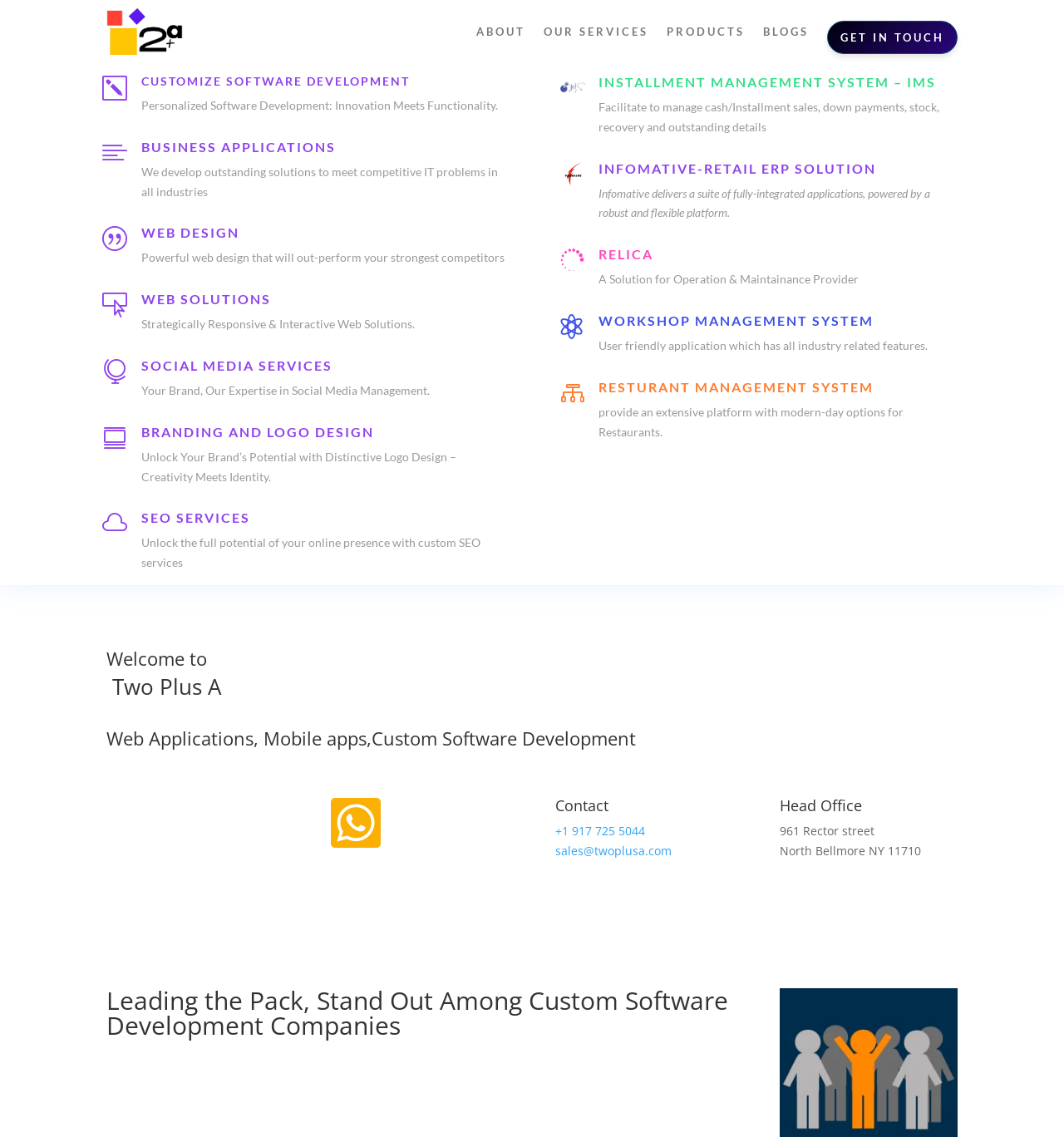How many services are listed under 'Our Services'?
Based on the image, answer the question with as much detail as possible.

By examining the links under the 'Our Services' section, I count 7 services listed, including 'CUSTOMIZE SOFTWARE DEVELOPMENT', 'BUSINESS APPLICATIONS', 'WEB DESIGN', 'WEB SOLUTIONS', 'SOCIAL MEDIA SERVICES', 'BRANDING AND LOGO DESIGN', and 'SEO SERVICES'.